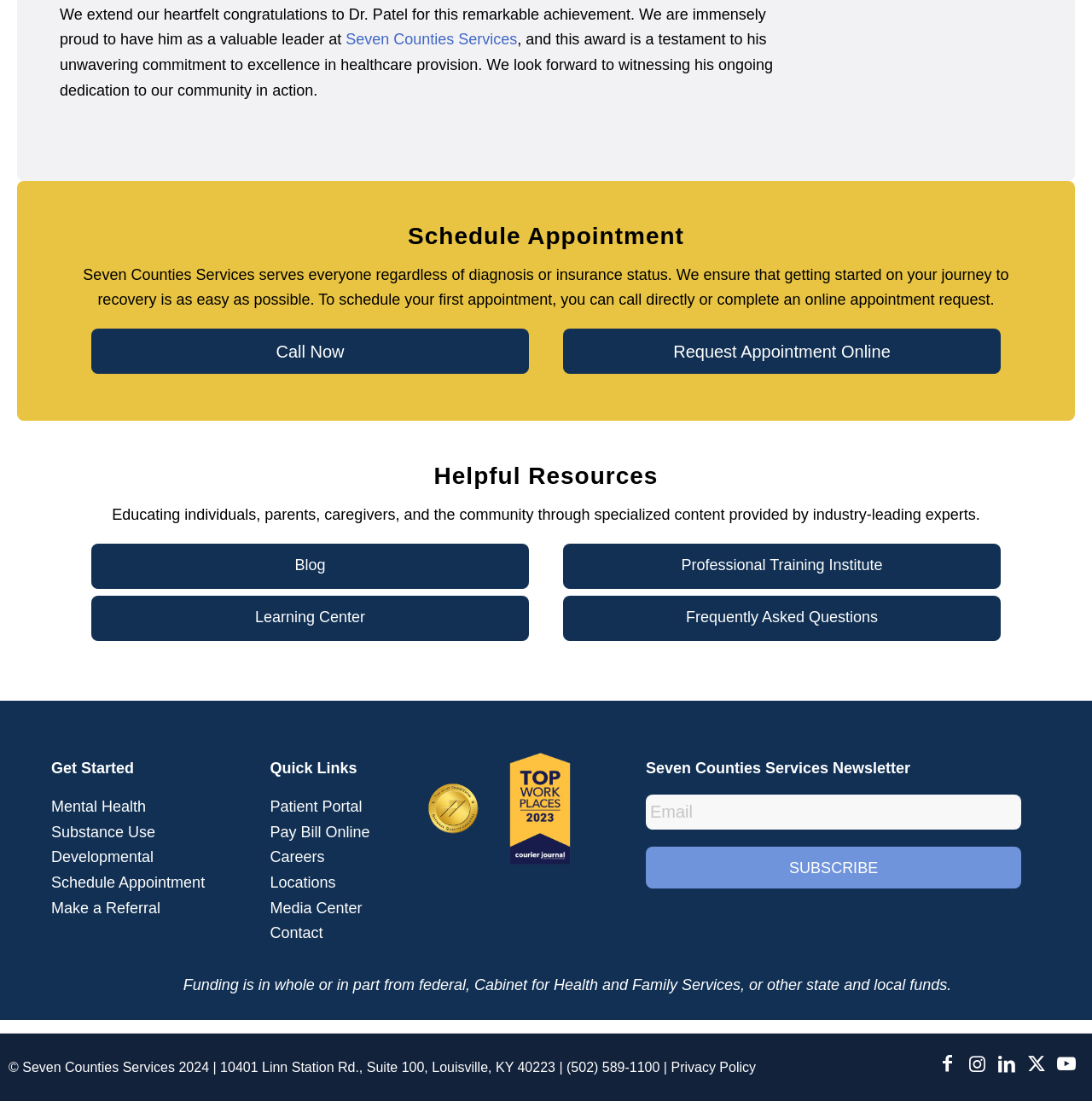Given the element description Make a Referral, identify the bounding box coordinates for the UI element on the webpage screenshot. The format should be (top-left x, top-left y, bottom-right x, bottom-right y), with values between 0 and 1.

[0.047, 0.817, 0.147, 0.832]